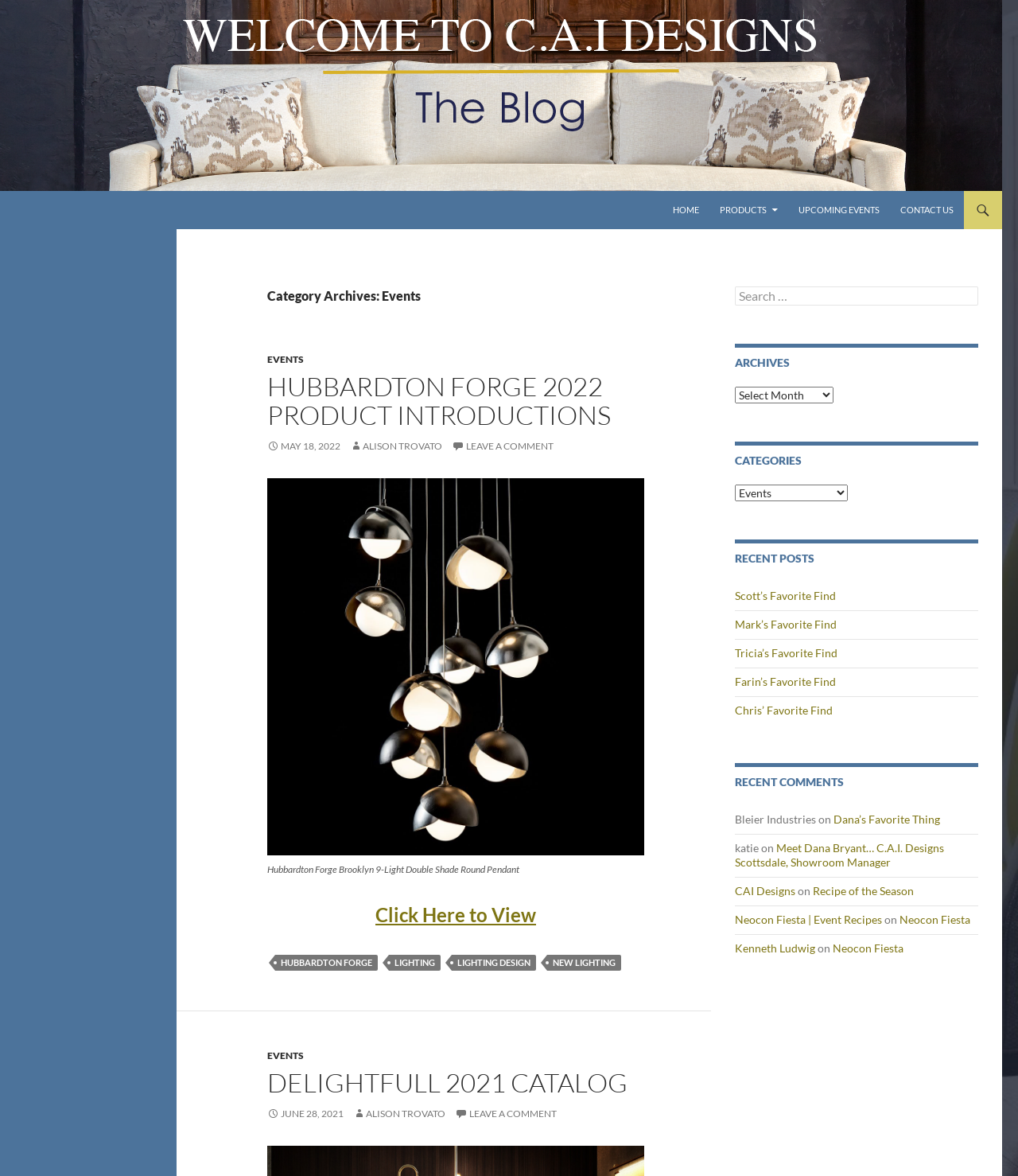Pinpoint the bounding box coordinates of the area that must be clicked to complete this instruction: "Click on the 'UPCOMING EVENTS' link".

[0.775, 0.162, 0.873, 0.195]